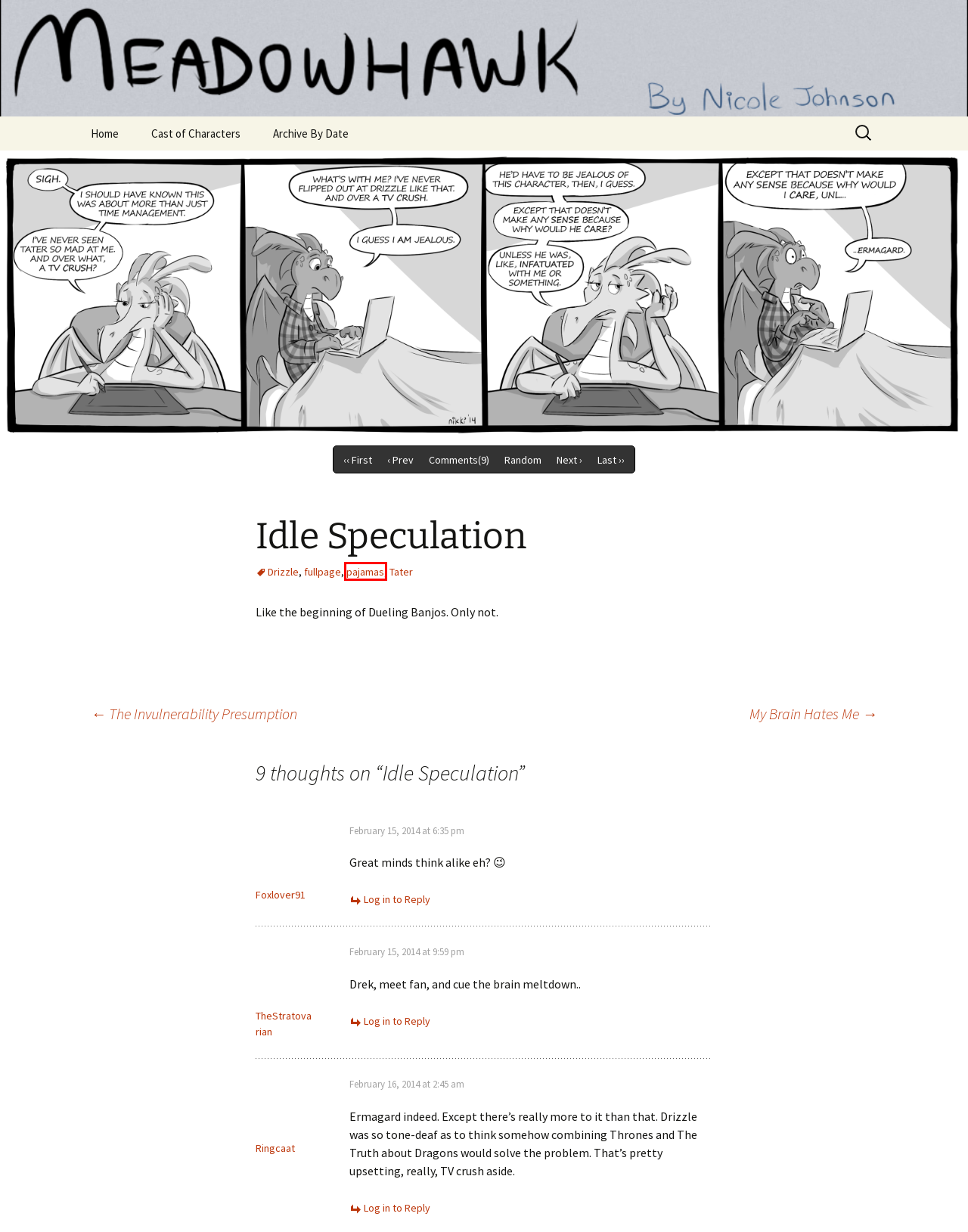Look at the screenshot of a webpage that includes a red bounding box around a UI element. Select the most appropriate webpage description that matches the page seen after clicking the highlighted element. Here are the candidates:
A. Archive By Date | Meadowhawk
B. Cast of Characters | Meadowhawk
C. With Apologies To Bosnia | Meadowhawk
D. pajamas | Meadowhawk
E. Meadowhawk | A Soul In Tension That's Learning To Fly
F. Tater | Meadowhawk
G. fullpage | Meadowhawk
H. My Brain Hates Me | Meadowhawk

D